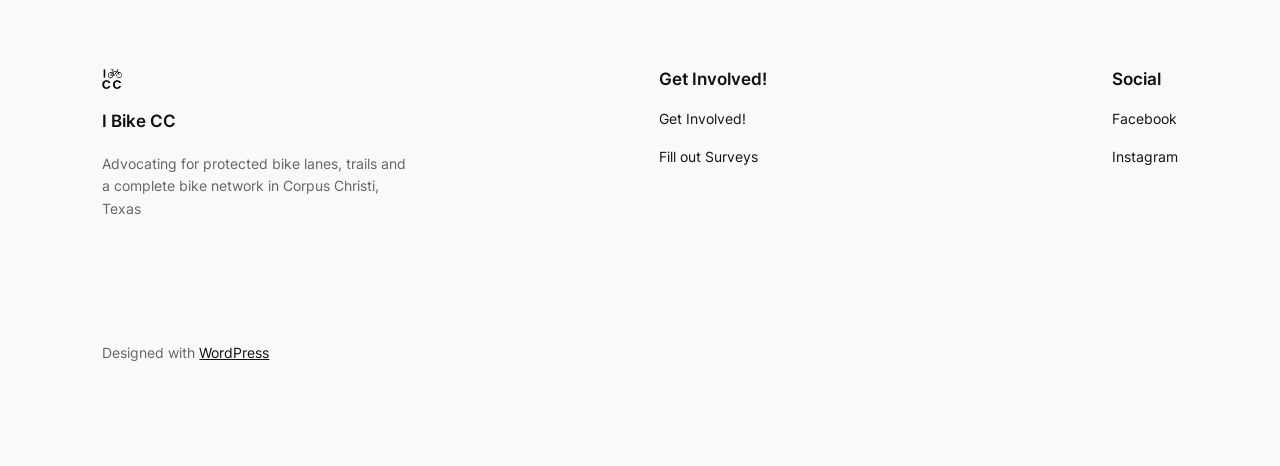What social media platforms are available?
Respond to the question with a single word or phrase according to the image.

Facebook and Instagram